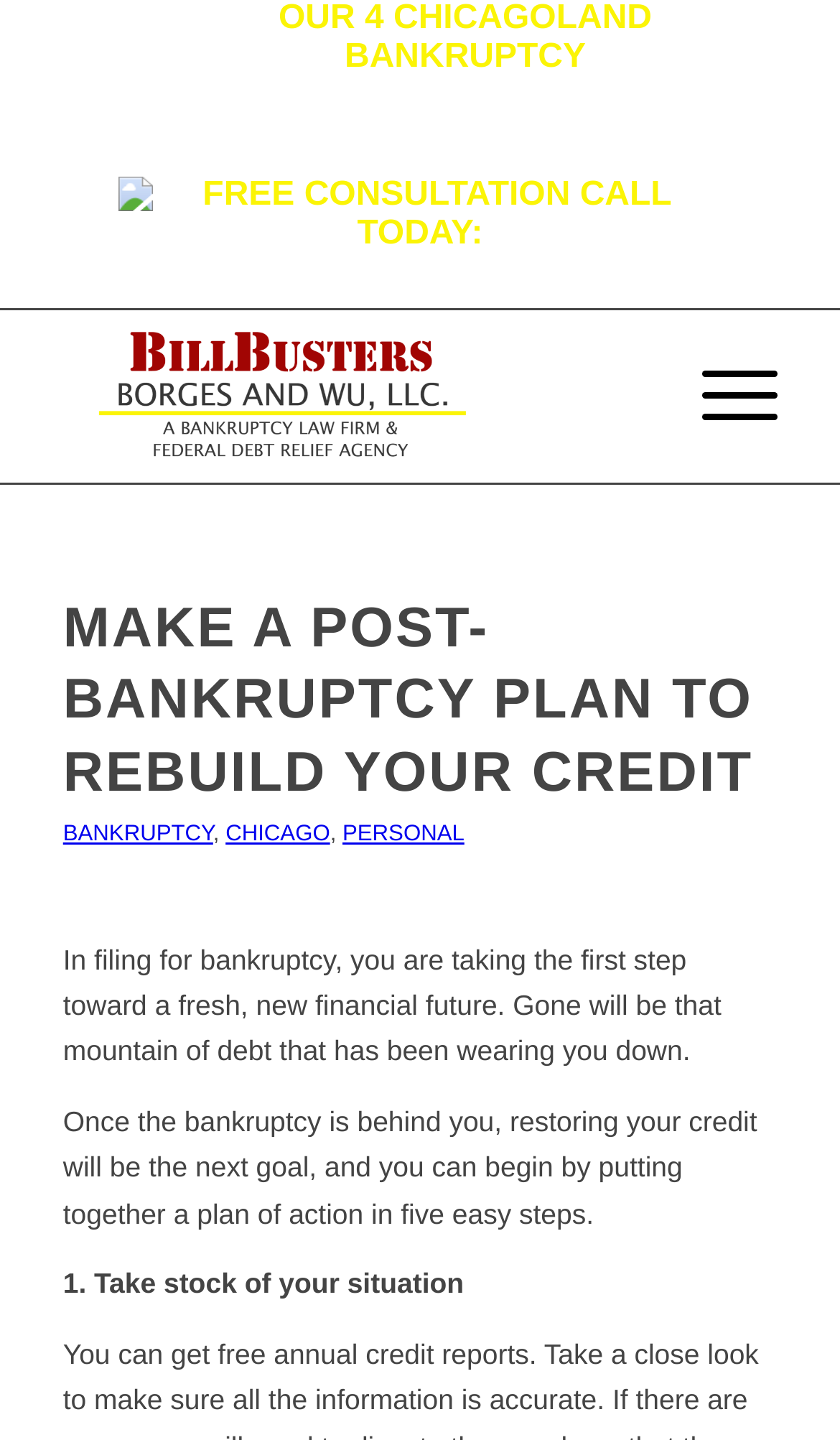From the details in the image, provide a thorough response to the question: What is the name of the law firm?

I found the name of the law firm by looking at the link that says 'Bill Busters' in the layout table which appears to be the logo or name of the law firm.